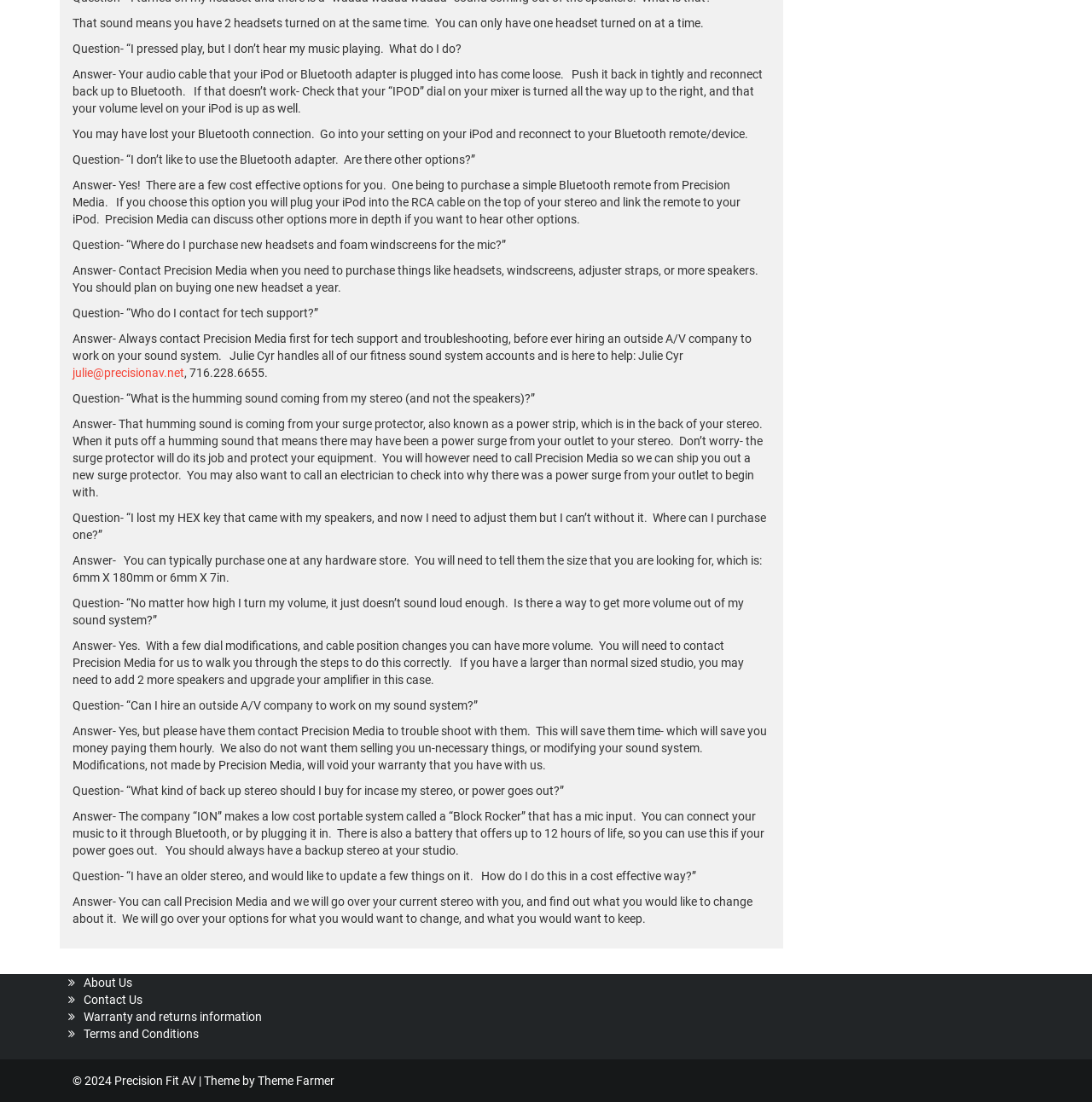Who do you contact for tech support?
From the image, provide a succinct answer in one word or a short phrase.

Precision Media